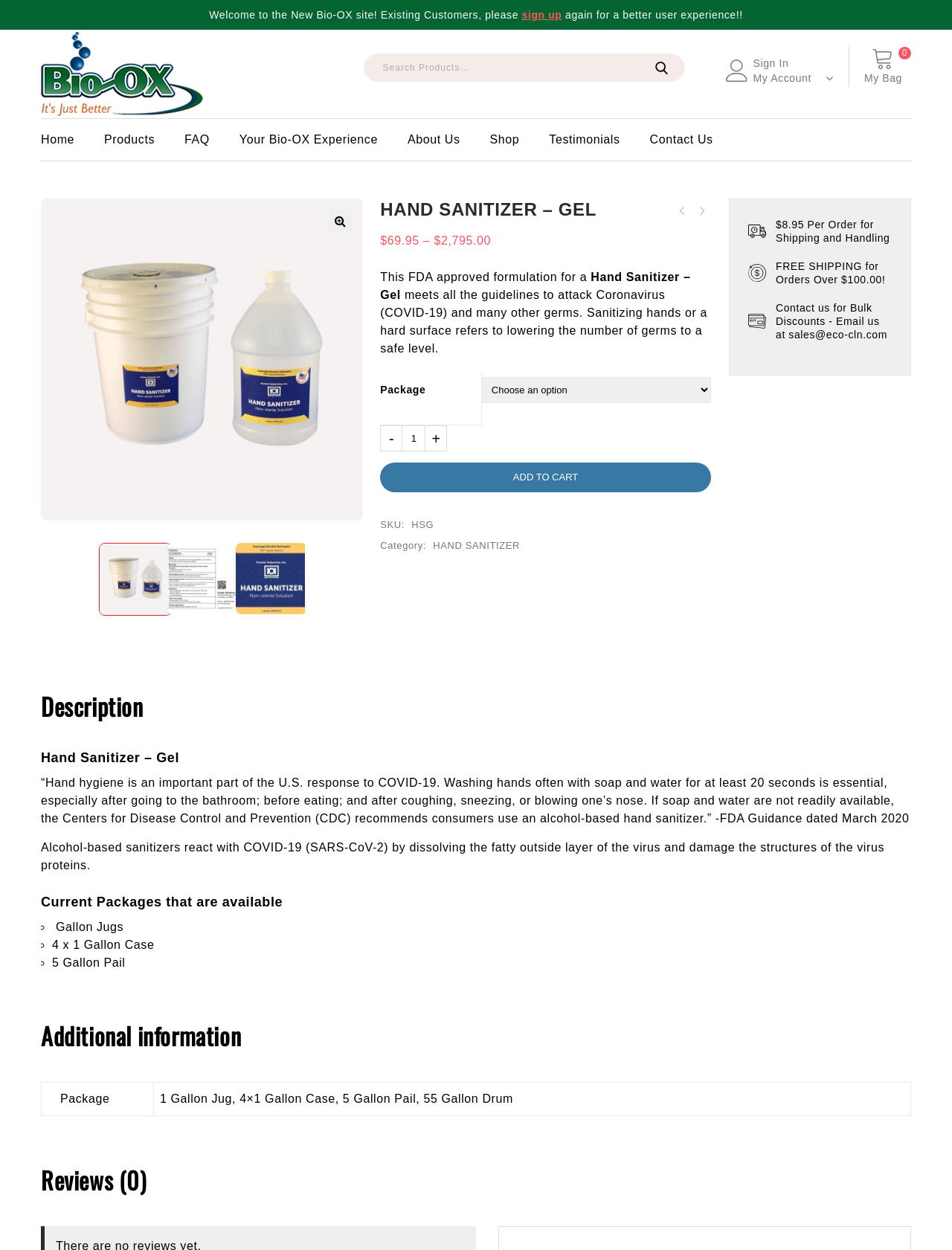Determine the bounding box coordinates of the clickable element necessary to fulfill the instruction: "Click the 'ADD TO CART' button". Provide the coordinates as four float numbers within the 0 to 1 range, i.e., [left, top, right, bottom].

[0.399, 0.37, 0.747, 0.394]